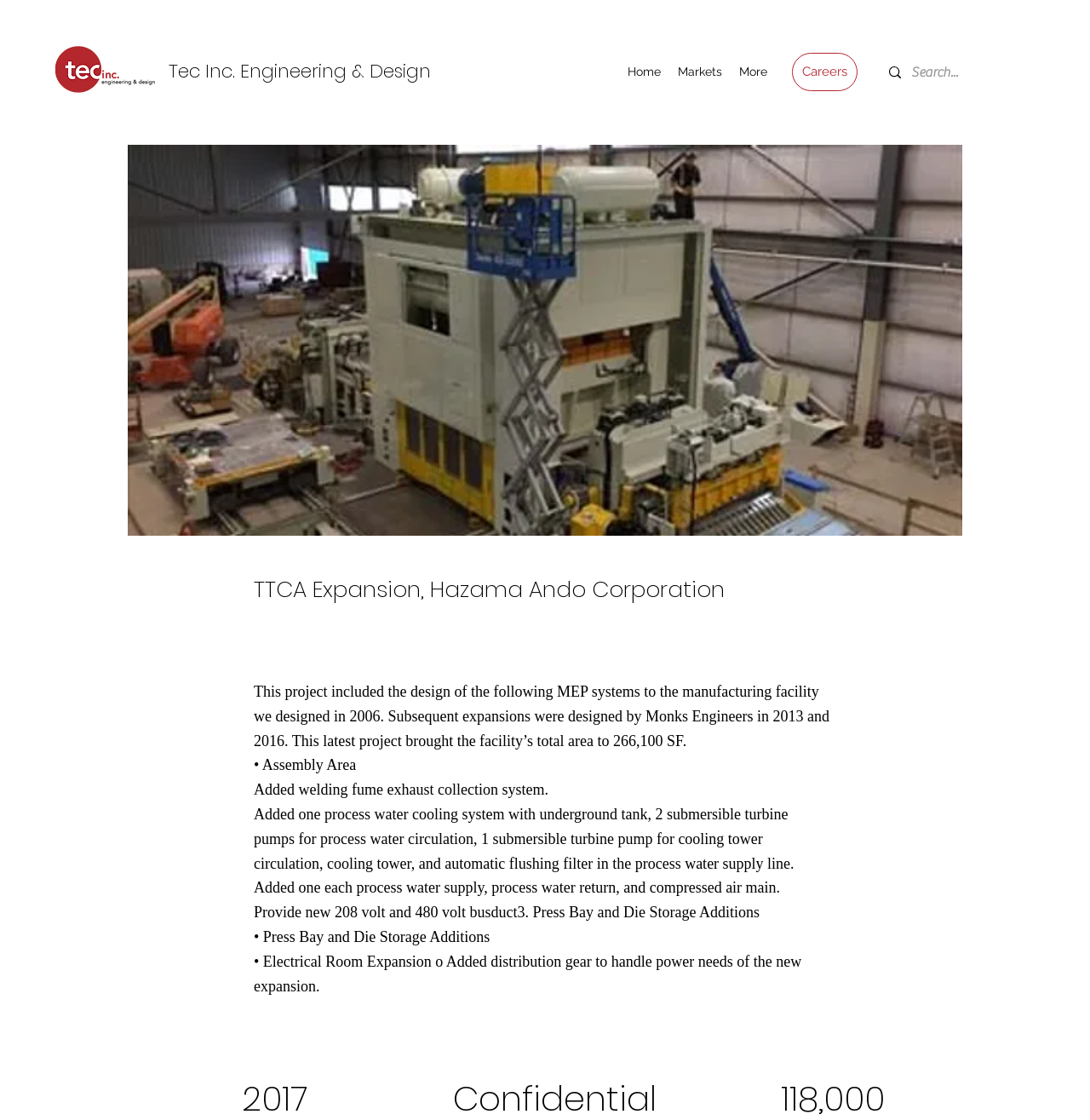Create a detailed narrative describing the layout and content of the webpage.

The webpage is about the TTCA Expansion project by Hazama Ando Corporation. At the top left corner, there is a logo image of TI, and next to it, a link to Tec Inc. Engineering & Design. On the top right corner, there is a navigation menu labeled "Site" with links to "Home", "Markets", and "More". Below the navigation menu, there is a link to "Careers".

In the middle of the page, there is a search bar with a magnifying glass icon and a placeholder text "Search...". Below the search bar, there is a title "TTCA Expansion, Hazama Ando Corporation" followed by a paragraph describing the project, which includes the design of MEP systems for a manufacturing facility.

The project details are listed in bullet points, including the design of an assembly area, welding fume exhaust collection system, process water cooling system, and electrical room expansion. Each bullet point is a separate paragraph with a brief description of the work done.

There are no images on the page besides the logo and the magnifying glass icon in the search bar. The overall content is focused on providing information about the TTCA Expansion project, with a clear and concise layout.